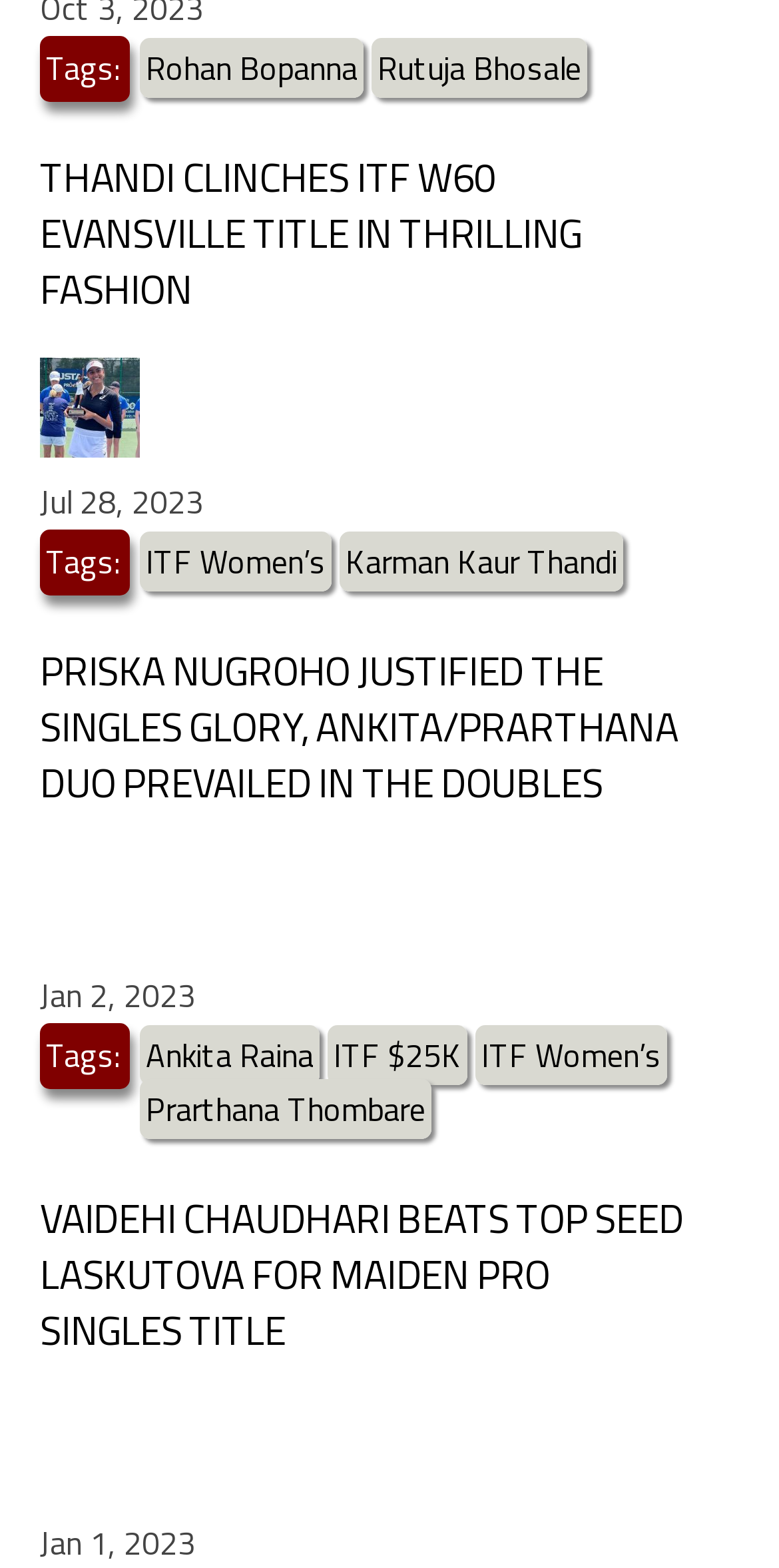Based on the visual content of the image, answer the question thoroughly: Who is the author of the second news article?

I looked for the author's name next to the heading 'PRISKA NUGROHO JUSTIFIED THE SINGLES GLORY, ANKITA/PRARTHANA DUO PREVAILED IN THE DOUBLES', but it is not mentioned. The page only provides the title and date of the article, but not the author's name.